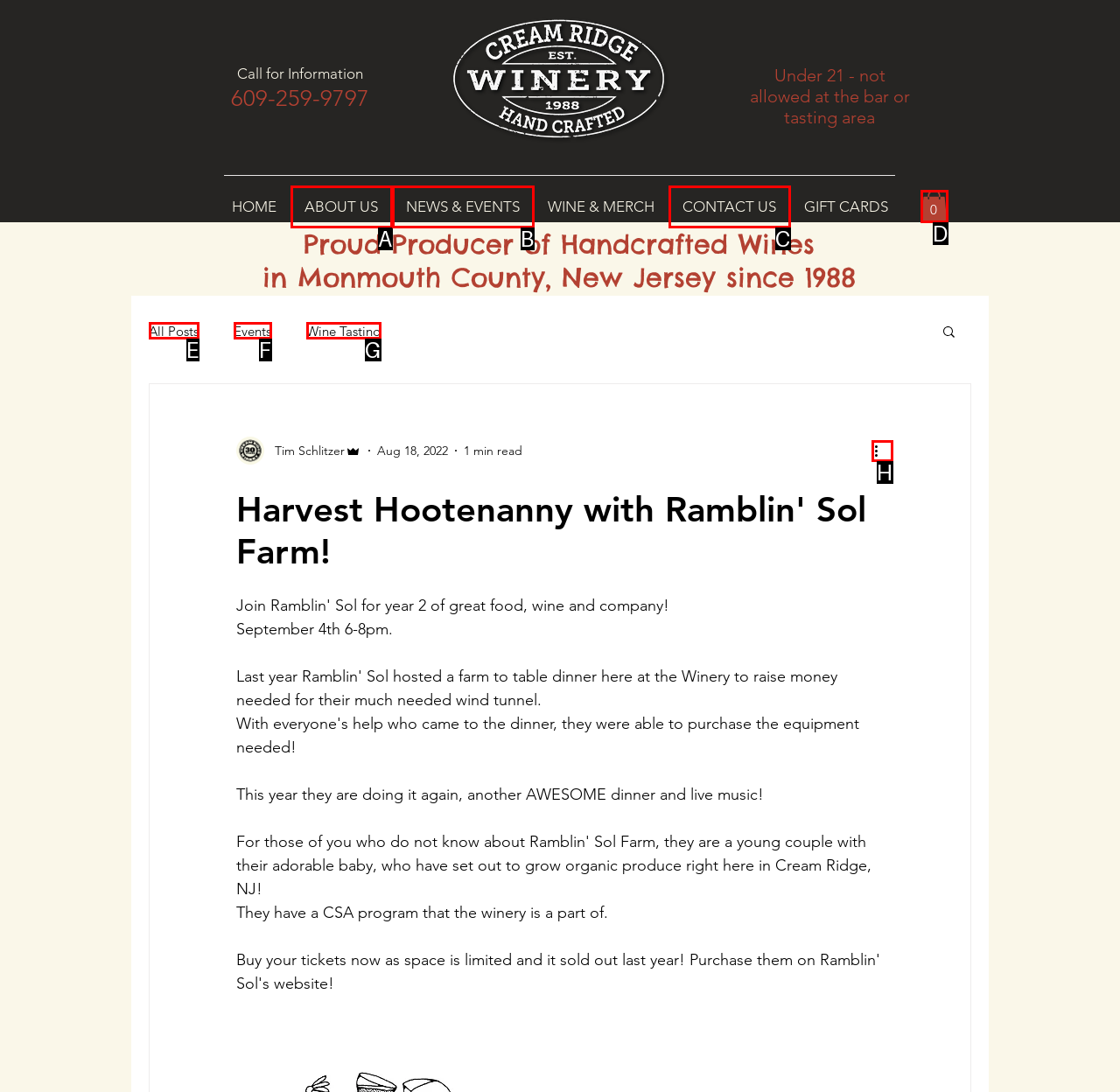Choose the HTML element that aligns with the description: 0. Indicate your choice by stating the letter.

D